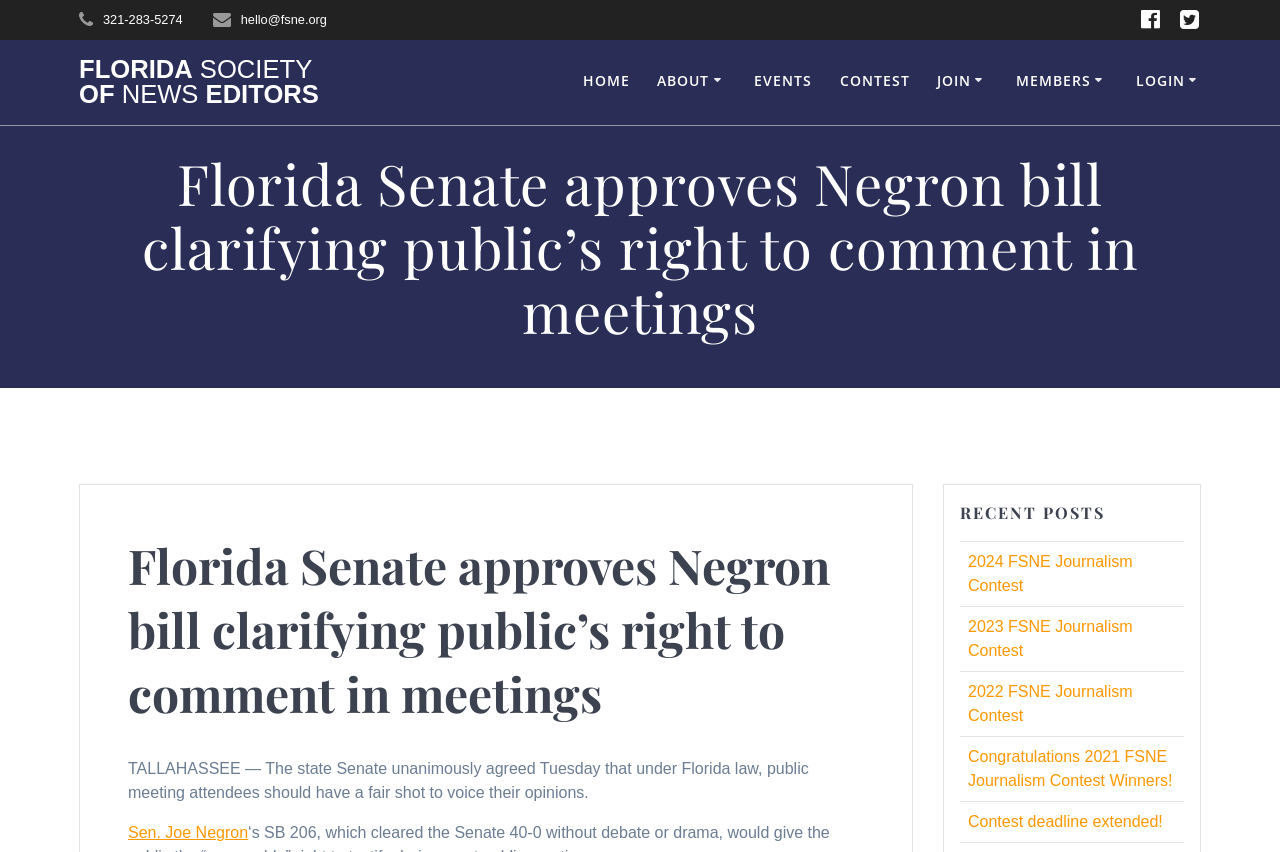Identify the bounding box coordinates of the clickable region required to complete the instruction: "View the board of directors". The coordinates should be given as four float numbers within the range of 0 and 1, i.e., [left, top, right, bottom].

[0.514, 0.127, 0.67, 0.175]